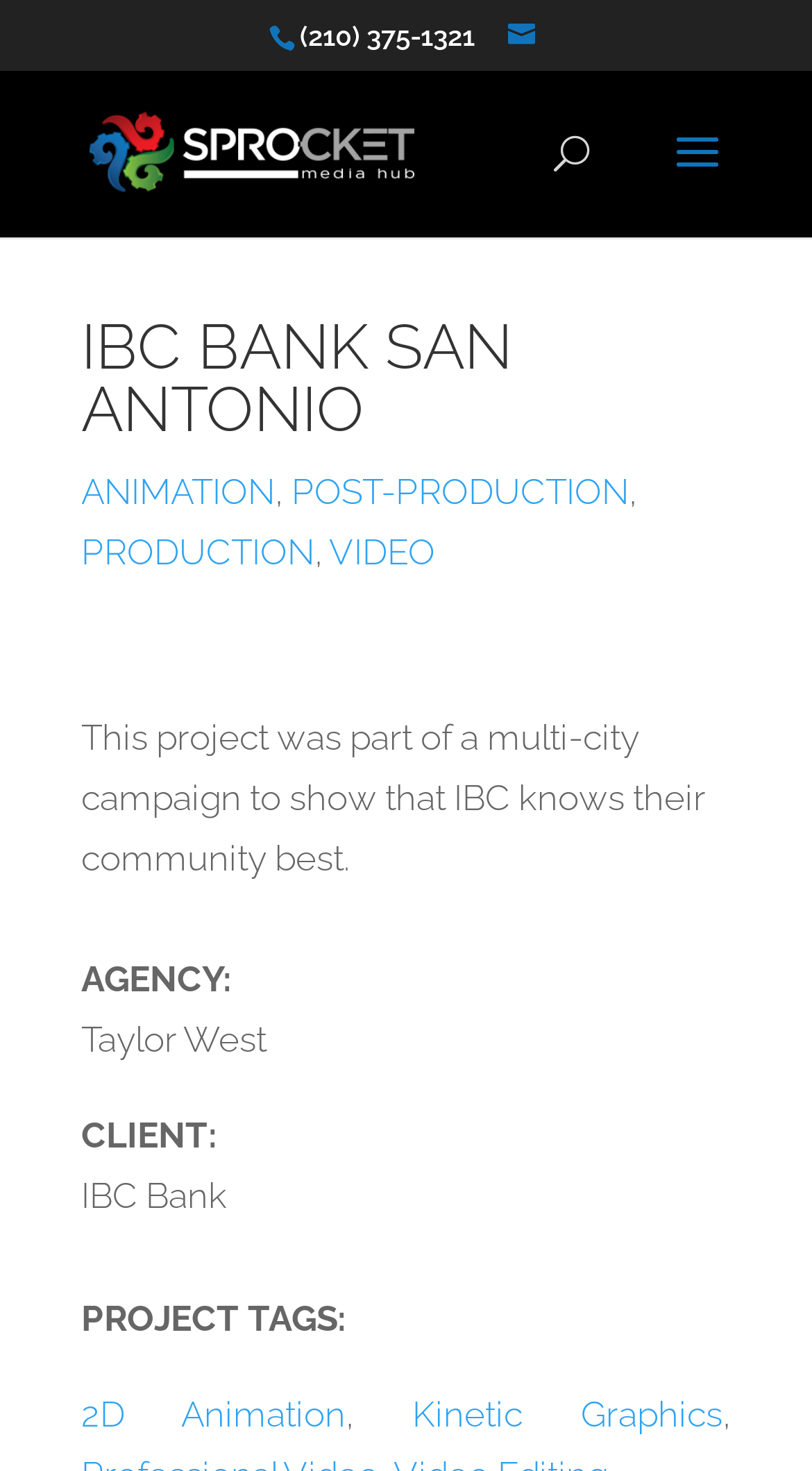Determine the bounding box coordinates of the region to click in order to accomplish the following instruction: "explore 2D animation projects". Provide the coordinates as four float numbers between 0 and 1, specifically [left, top, right, bottom].

[0.1, 0.947, 0.426, 0.975]